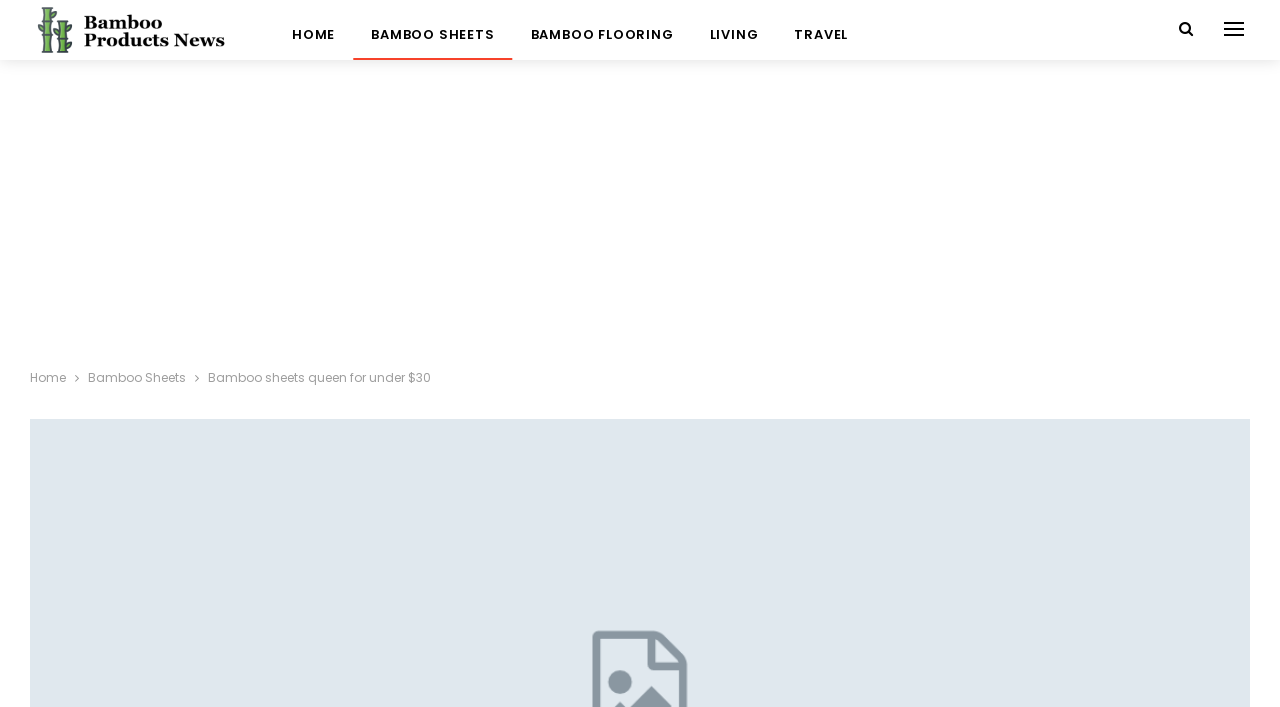Generate a thorough description of the webpage.

The webpage appears to be an article or blog post about bamboo sheets, specifically focusing on queen-sized sheets that cost under $30. At the top of the page, there is a header section with a logo image and a link to "Bamboo Products News" on the left, followed by a navigation menu with links to "HOME", "BAMBOO SHEETS", "BAMBOO FLOORING", "LIVING", and "TRAVEL" on the right.

Below the header section, there is a large advertisement iframe that takes up most of the width of the page. Underneath the advertisement, there is a breadcrumbs navigation section with links to "Home" and "Bamboo Sheets", indicating the current page's location within the website's hierarchy.

The main content of the page is a title or heading that reads "Bamboo sheets queen for under $30", which is centered near the top of the page. There are no other visible UI elements or text on the page, suggesting that the main content may be further down the page or loaded dynamically.